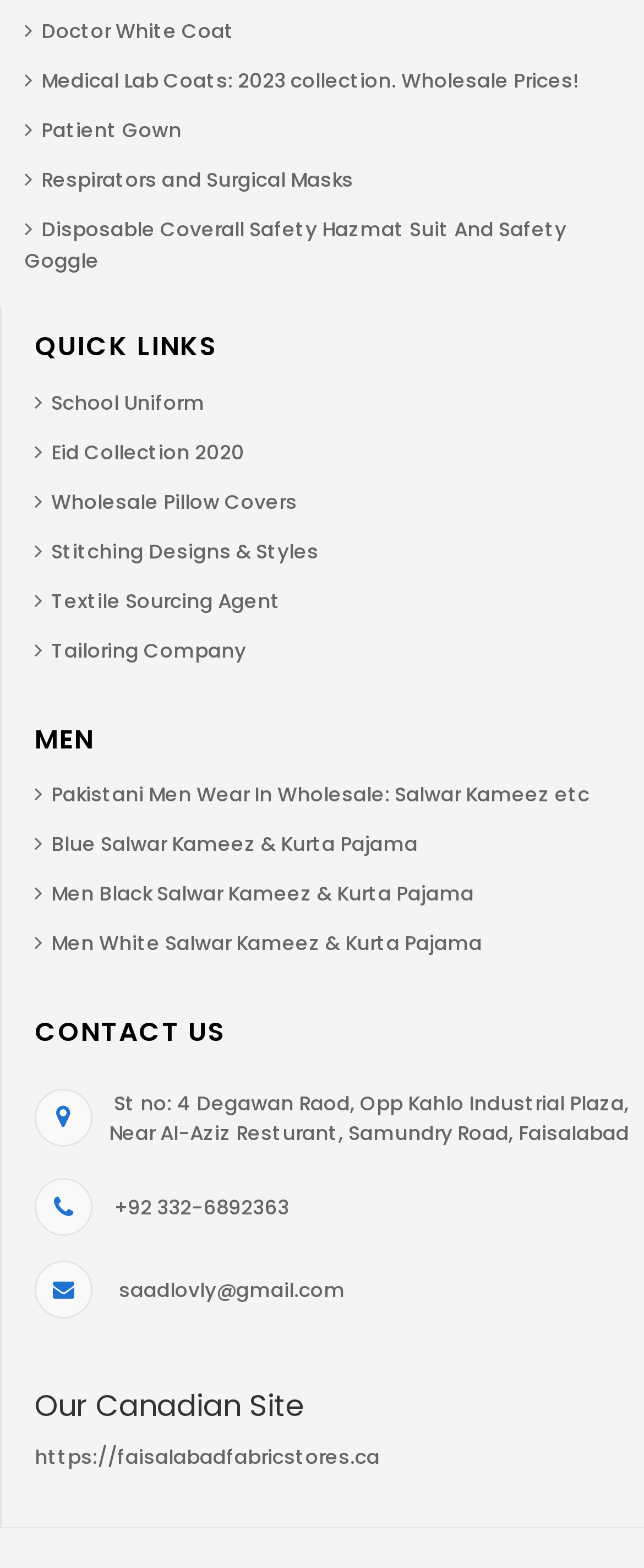Provide your answer in a single word or phrase: 
What type of products are sold on this website?

Medical and textile products